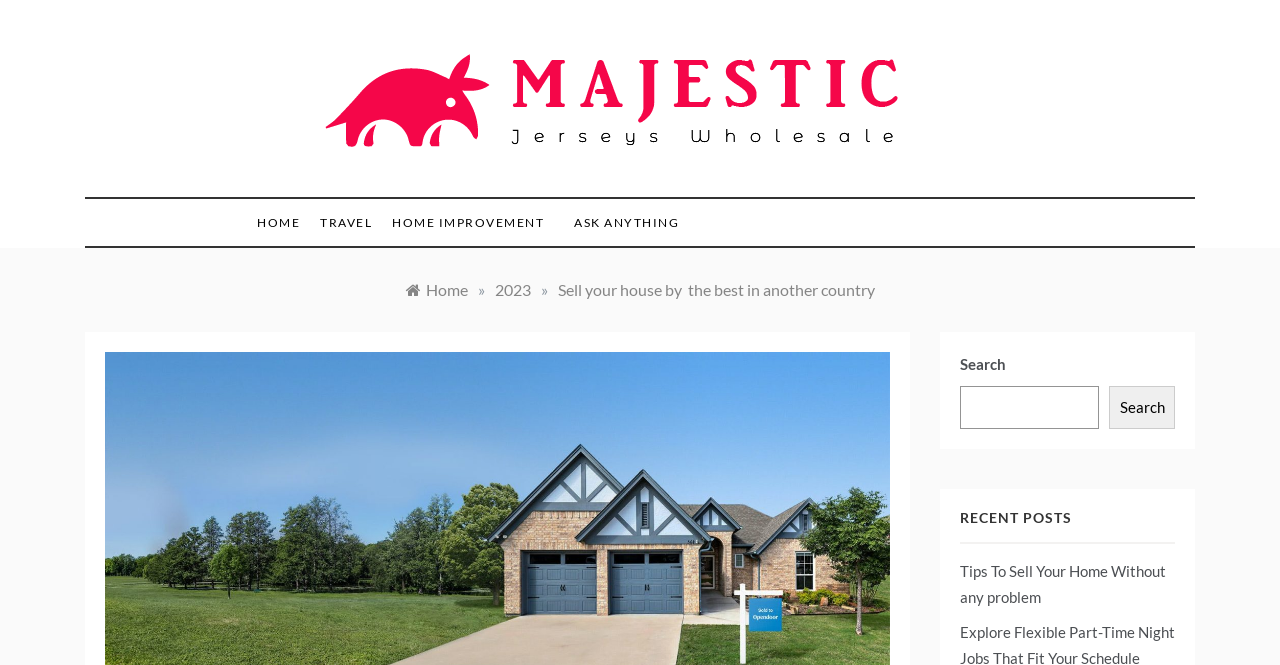Generate a detailed explanation of the webpage's features and information.

The webpage appears to be a blog or article page focused on selling houses, with a prominent mention of "Majestic Jerseys Wholesale" at the top. 

At the top left, there is a link and an image, both labeled "Majestic Jerseys Wholesale", which suggests a logo or branding element. Below this, there is a heading with the same label, accompanied by a link and a static text "Earn more than you condign". 

To the top right, there is a navigation menu with links to "HOME", "TRAVEL", "HOME IMPROVEMENT", and "ASK ANYTHING". 

Below the navigation menu, there is a breadcrumbs navigation section with links to "Home", "2023", and "Sell your house by the best in another country". 

On the right side of the page, there is a search bar with a label "Search" and a search button. 

Further down the page, there is a heading "RECENT POSTS" followed by a link to an article titled "Tips To Sell Your Home Without any problem".